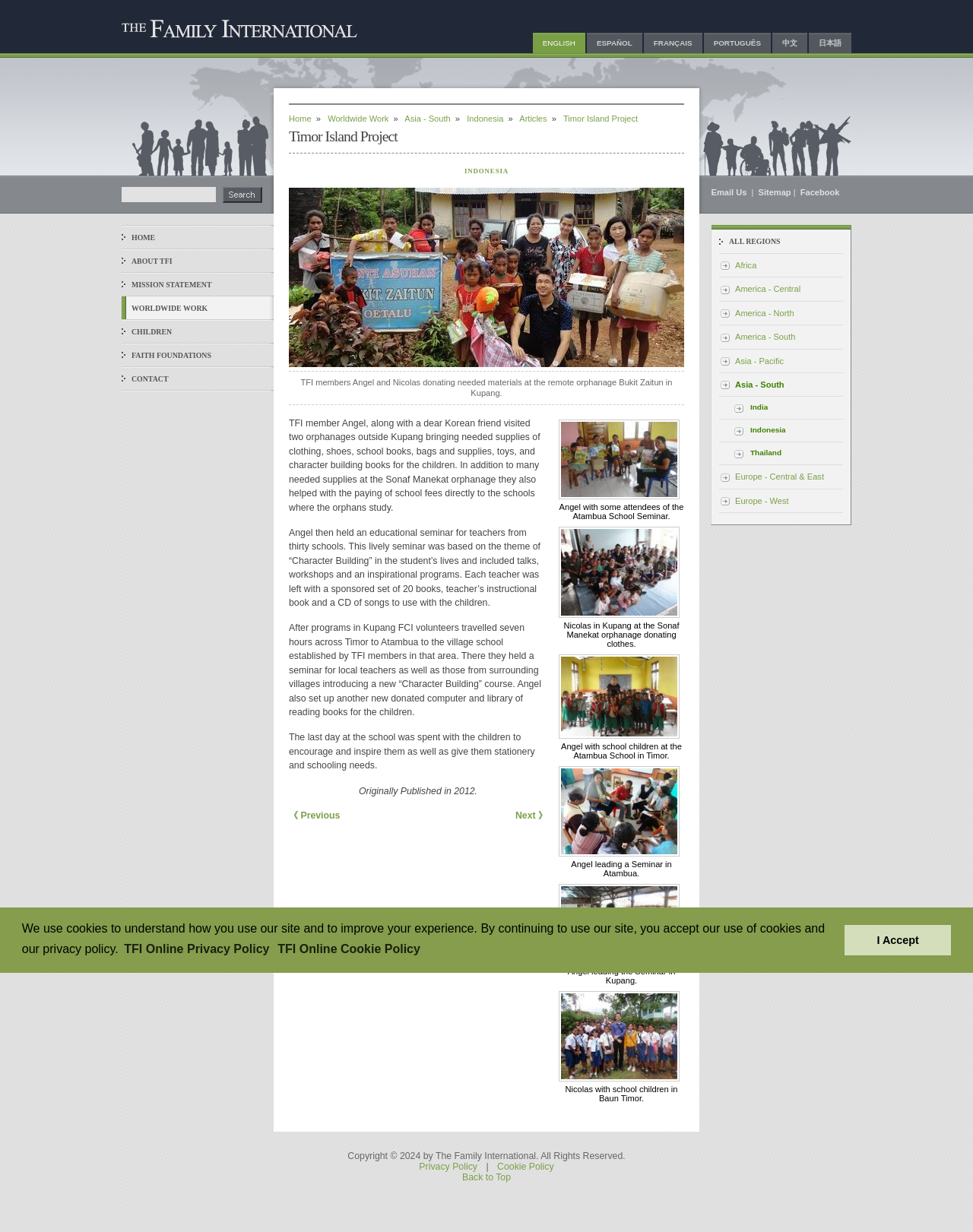Generate a comprehensive description of the webpage.

The webpage is titled "Timor Island Project - TFI" and has a prominent heading "The Family International" at the top. Below this heading, there is a link to "The Family International" with an associated image. 

To the right of the heading, there are language options, including English, Español, Français, Português, 中文, and 日本語. 

Below the language options, there is a search bar with a textbox and a "Search" button. 

The main navigation menu is located below the search bar, with links to "HOME", "ABOUT TFI", "MISSION STATEMENT", "WORLDWIDE WORK", "CHILDREN", "FAITH FOUNDATIONS", and "CONTACT". 

On the left side of the page, there is a secondary navigation menu with links to "Home", "Worldwide Work", "Asia - South", "Indonesia", and "Articles". 

The main content of the page is divided into sections, with headings and paragraphs of text describing the Timor Island Project. There are several images on the page, but no captions are provided. 

The page also has a section with links to "ALL REGIONS", including Africa, America - Central, America - North, America - South, Asia - Pacific, Asia - South, Europe - Central & East, and Europe - West. 

At the bottom of the page, there are links to "Email Us", "Sitemap", "Facebook", and a cookie consent dialog with buttons to learn more about cookies, view the TFI Online Privacy Policy, and dismiss the cookie message.